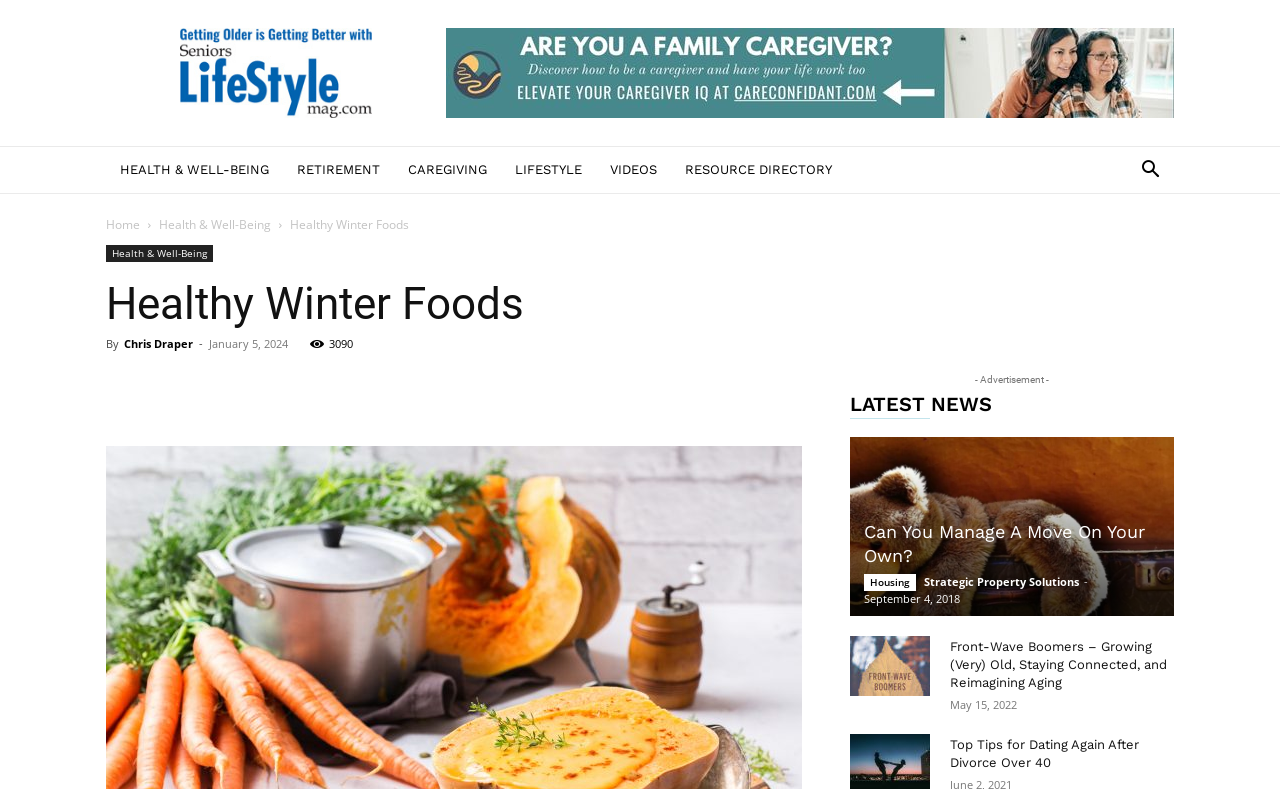Find and indicate the bounding box coordinates of the region you should select to follow the given instruction: "Click on 'HEALTH & WELL-BEING'".

[0.083, 0.185, 0.221, 0.246]